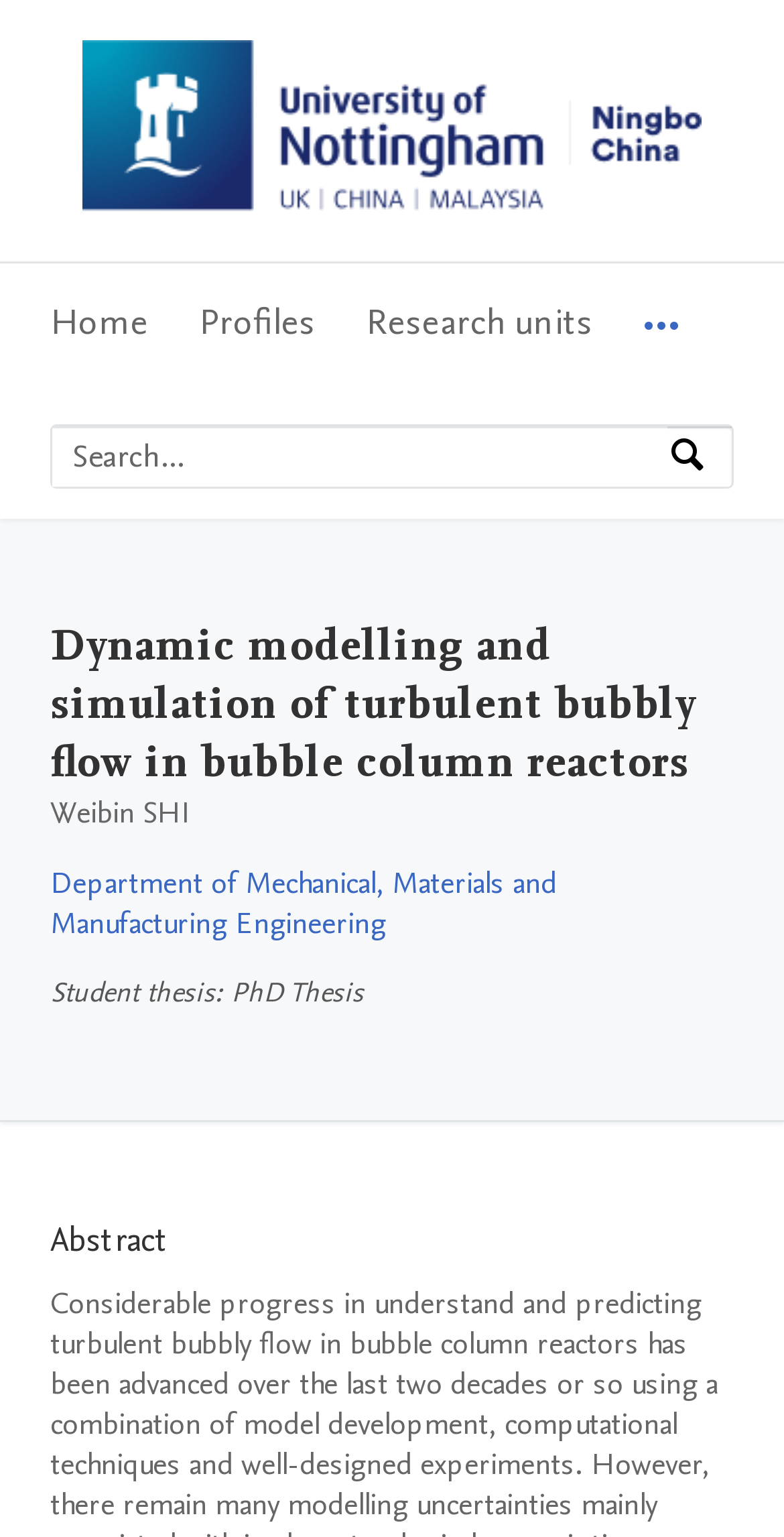Using the provided description: "Research units", find the bounding box coordinates of the corresponding UI element. The output should be four float numbers between 0 and 1, in the format [left, top, right, bottom].

[0.467, 0.171, 0.756, 0.251]